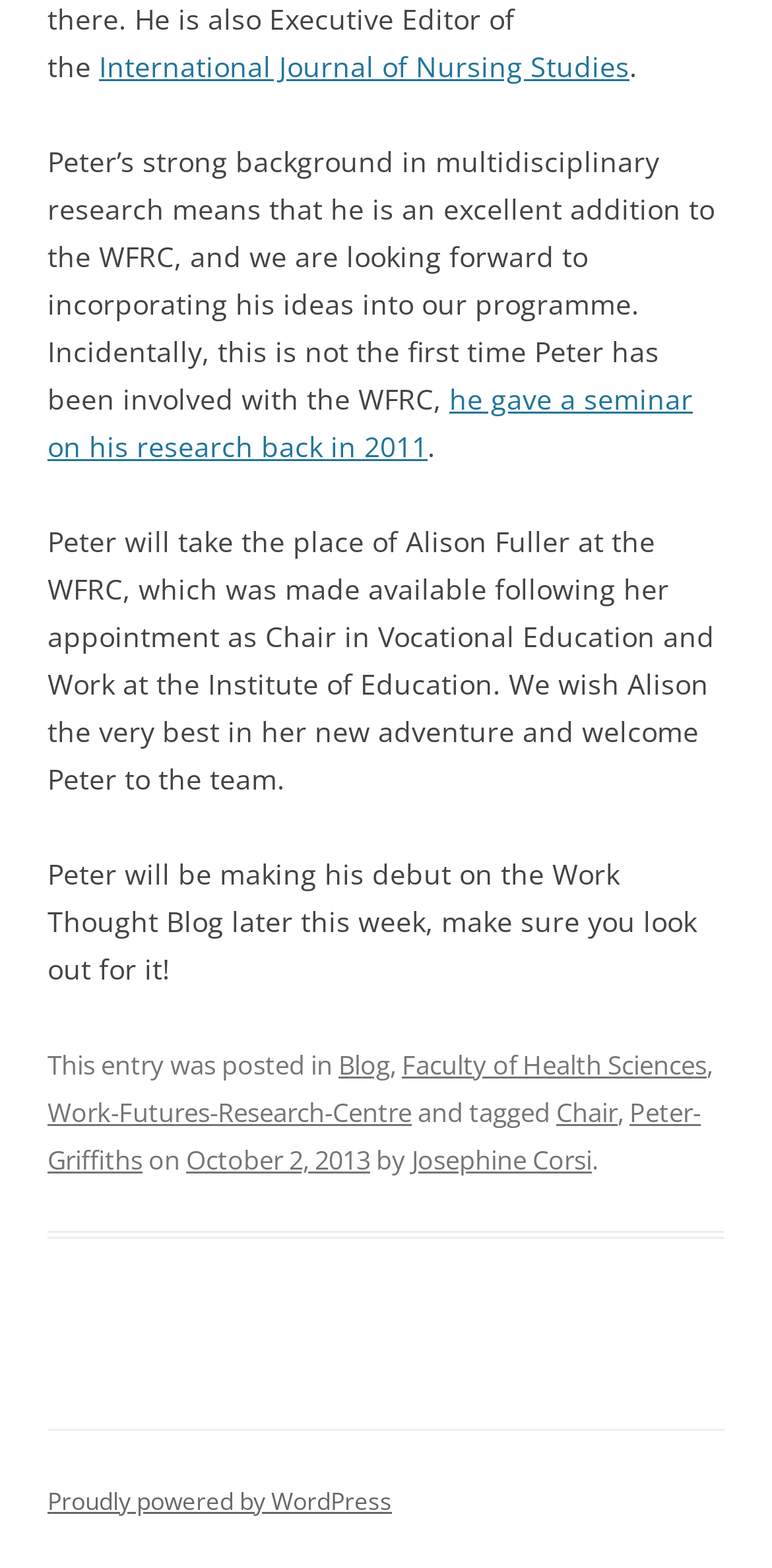Please give a succinct answer to the question in one word or phrase:
What is the name of the institute where Alison Fuller was appointed as Chair?

Institute of Education